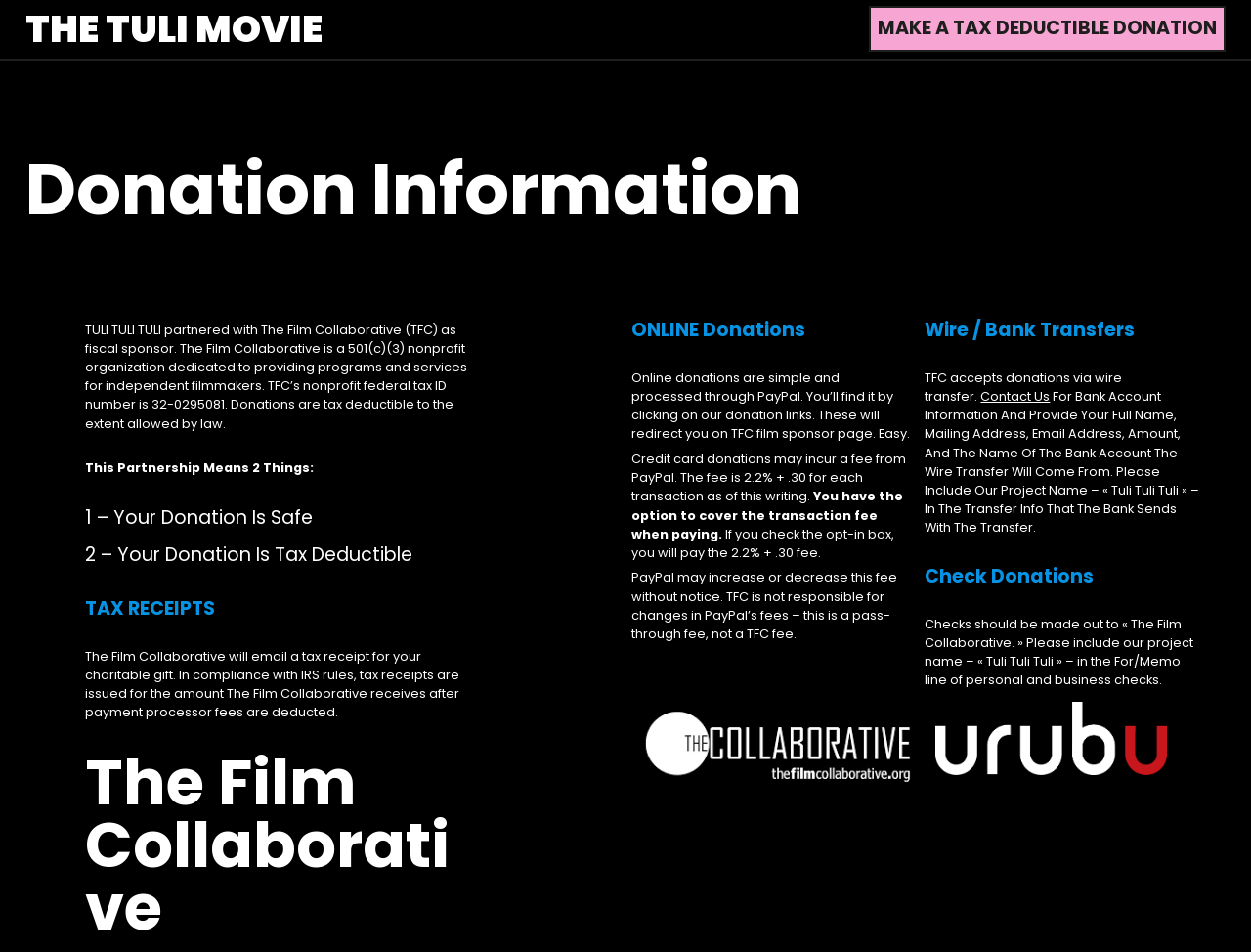Identify the coordinates of the bounding box for the element described below: "MAKE A TAX DEDUCTIBLE DONATION". Return the coordinates as four float numbers between 0 and 1: [left, top, right, bottom].

[0.695, 0.007, 0.98, 0.055]